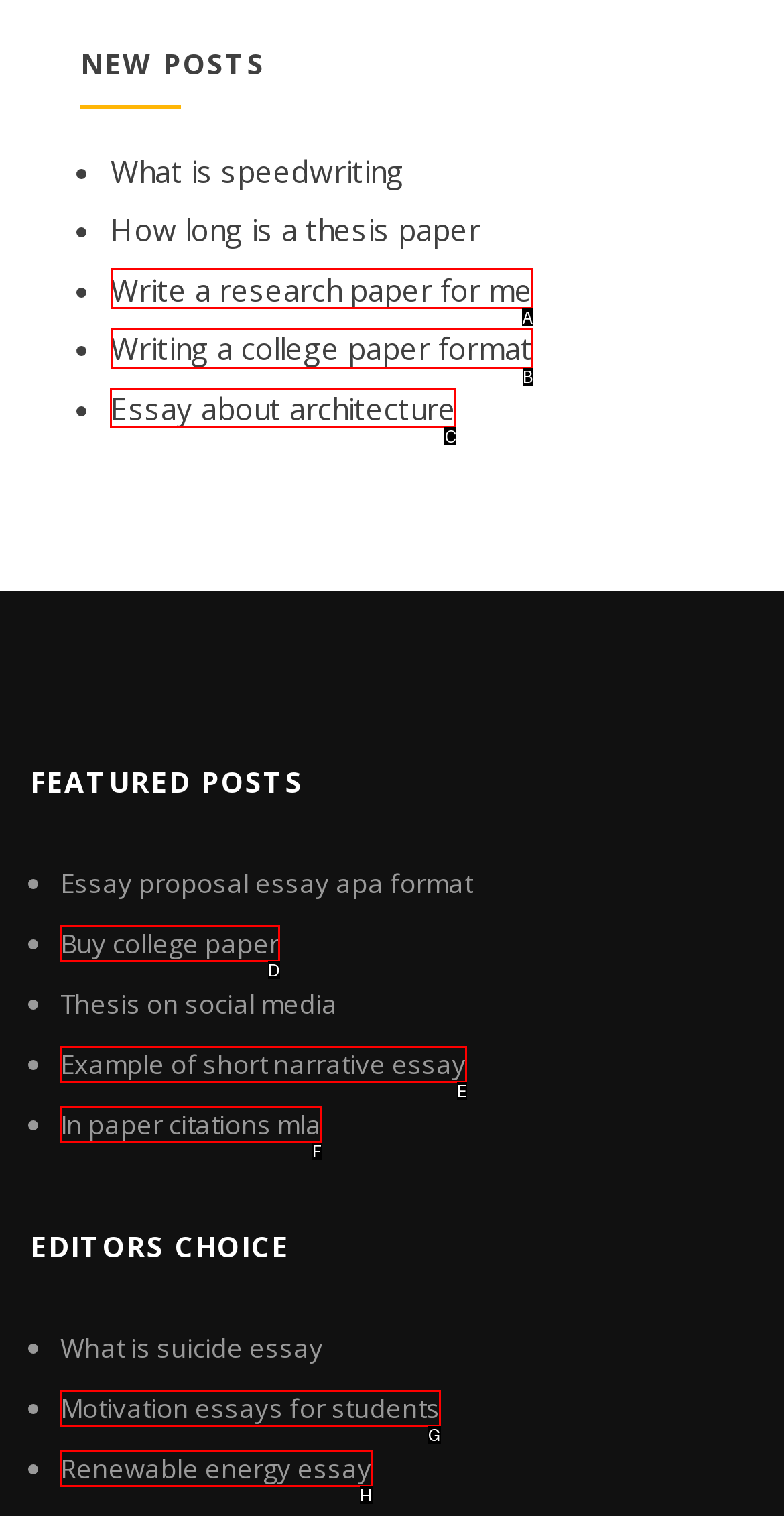From the given choices, which option should you click to complete this task: Explore essay about architecture? Answer with the letter of the correct option.

C